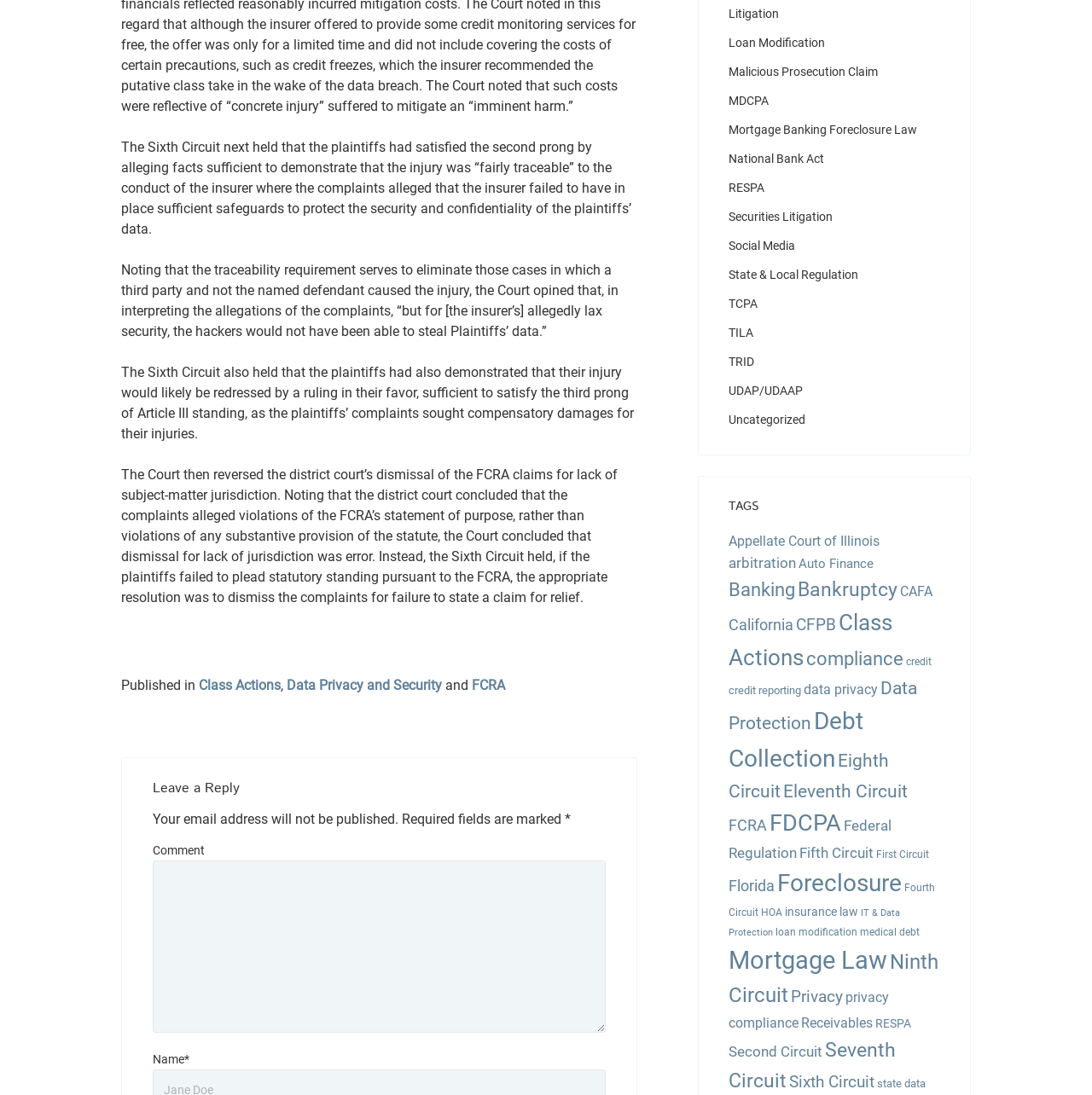Provide the bounding box coordinates, formatted as (top-left x, top-left y, bottom-right x, bottom-right y), with all values being floating point numbers between 0 and 1. Identify the bounding box of the UI element that matches the description: insurance law

[0.719, 0.785, 0.786, 0.798]